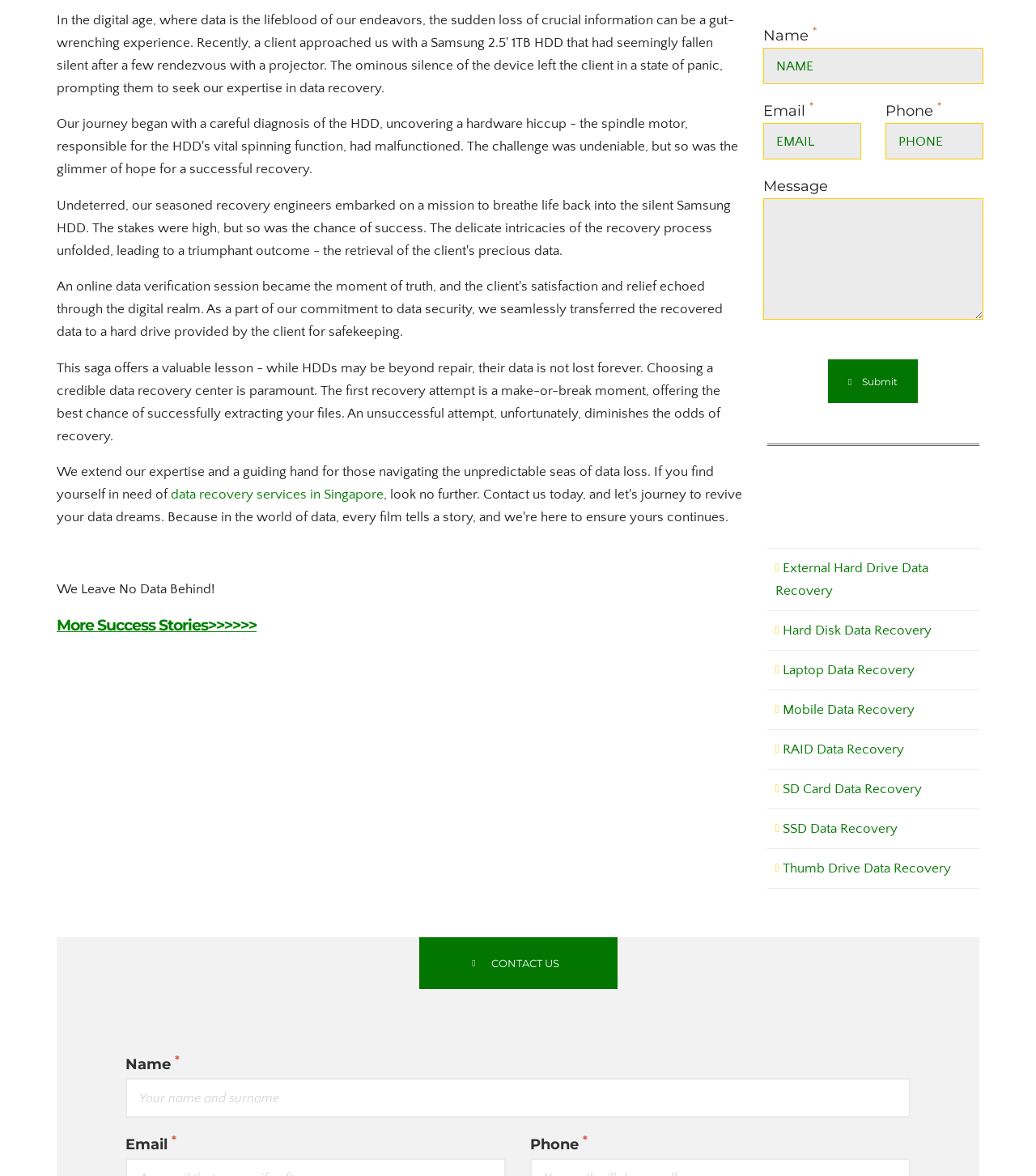Determine the bounding box coordinates of the region to click in order to accomplish the following instruction: "Enter your name in the input field". Provide the coordinates as four float numbers between 0 and 1, specifically [left, top, right, bottom].

[0.736, 0.041, 0.949, 0.072]